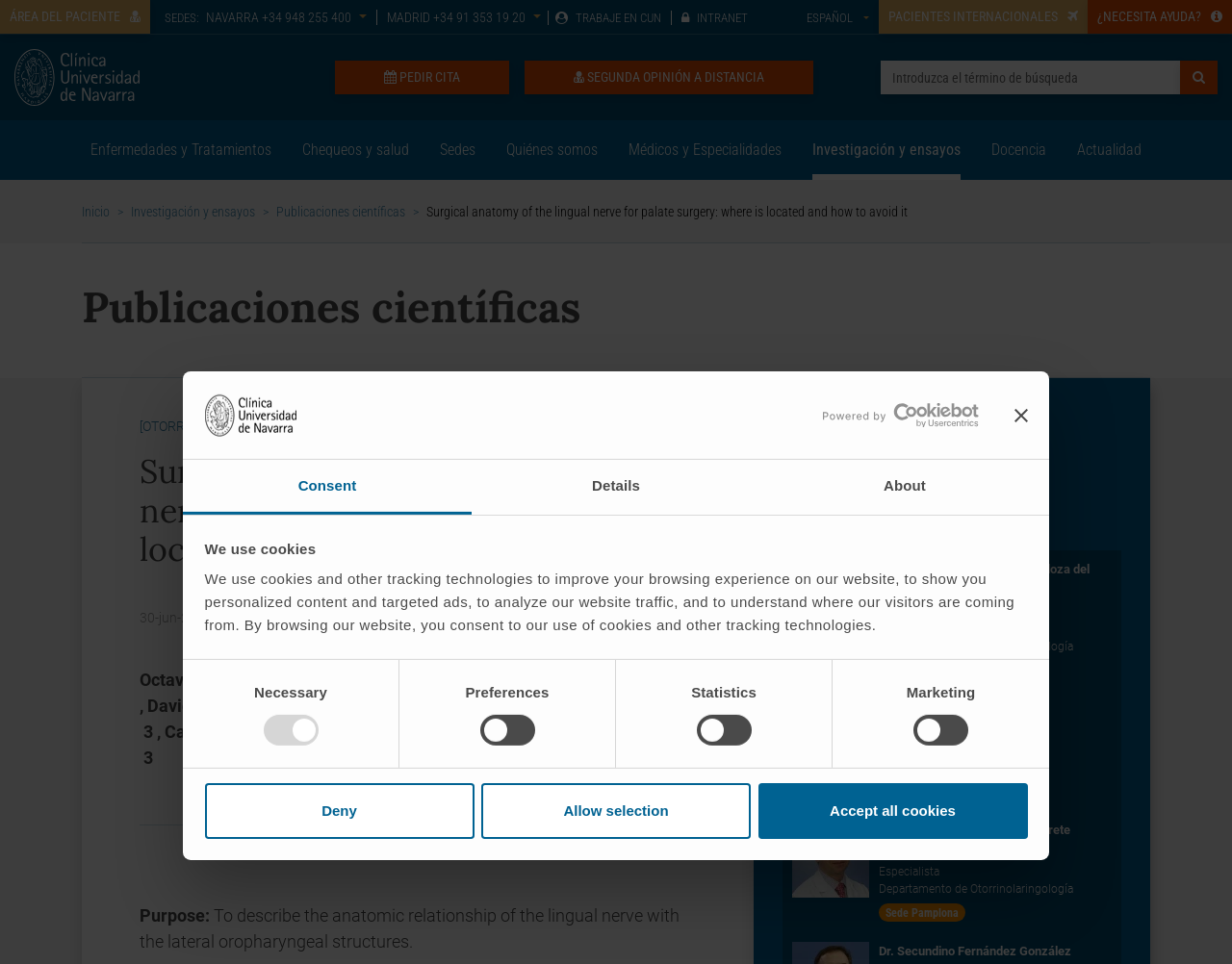Pinpoint the bounding box coordinates of the clickable area needed to execute the instruction: "Click the 'PEDIR CITA' button". The coordinates should be specified as four float numbers between 0 and 1, i.e., [left, top, right, bottom].

[0.272, 0.063, 0.413, 0.098]